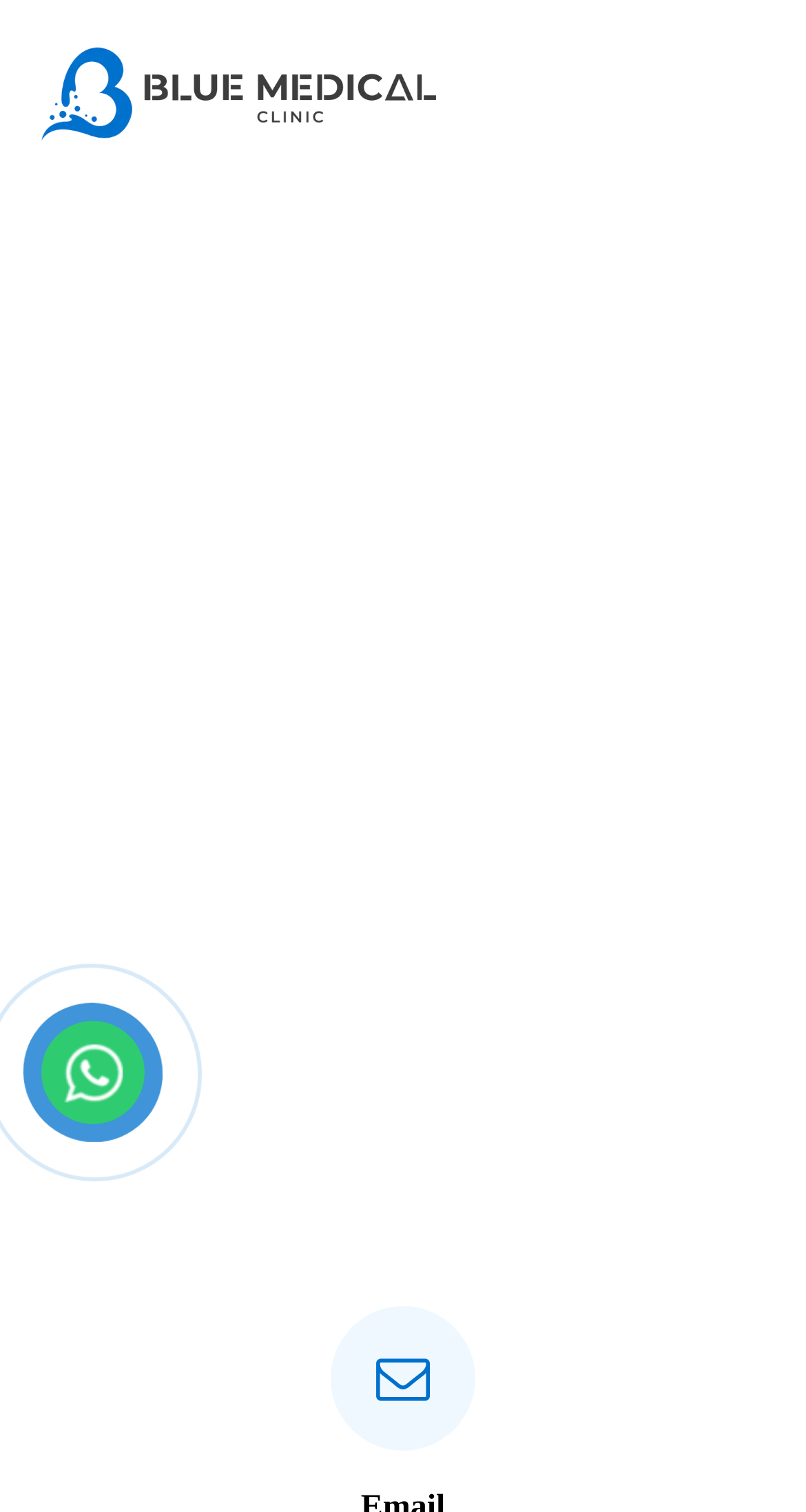What language is the article also available in?
Could you give a comprehensive explanation in response to this question?

I found that the article is also available in Turkish by looking at the link 'طب الأسنان في تركيا' which is a translation of 'dentistry in Turkey'.